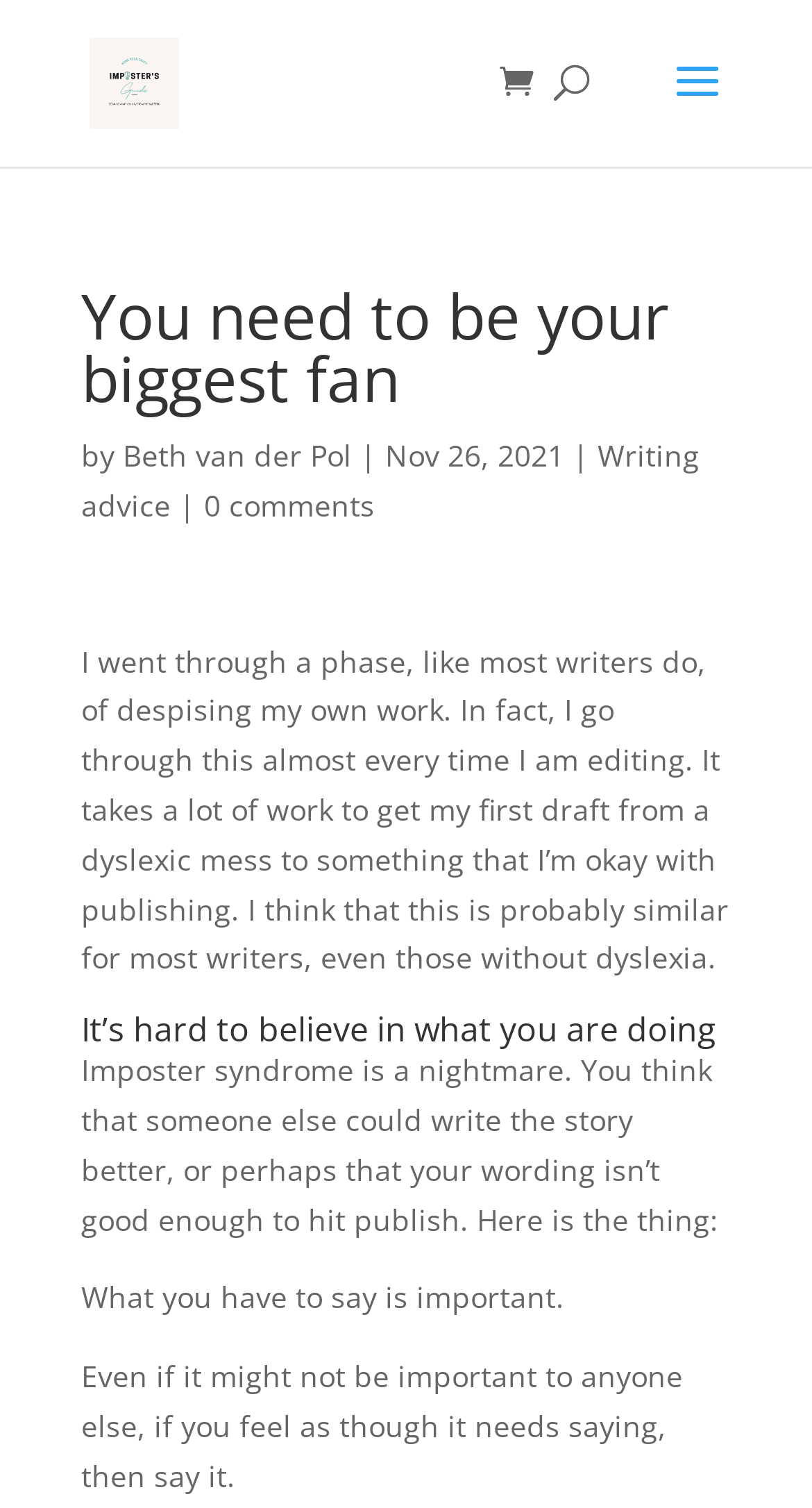Illustrate the webpage with a detailed description.

This webpage appears to be a blog post titled "You need to be your biggest fan" from "The Imposter's Guide". At the top, there is a logo image and a link to "The Imposter's Guide" on the left, and a search bar and a social media icon on the right. 

Below the top section, there is a heading that displays the title of the blog post, followed by the author's name, "Beth van der Pol", and the publication date, "Nov 26, 2021". There are also links to "Writing advice" and "0 comments" on the same line.

The main content of the blog post is divided into three paragraphs. The first paragraph discusses the writer's struggle with self-doubt and the editing process. The second paragraph talks about imposter syndrome and the fear of not being good enough. The third paragraph emphasizes the importance of sharing one's thoughts and ideas, even if they may not be important to others.

There are two headings within the blog post, "You need to be your biggest fan" and "It’s hard to believe in what you are doing", which break up the content into sections. Overall, the webpage has a simple and clean layout, with a focus on the written content.